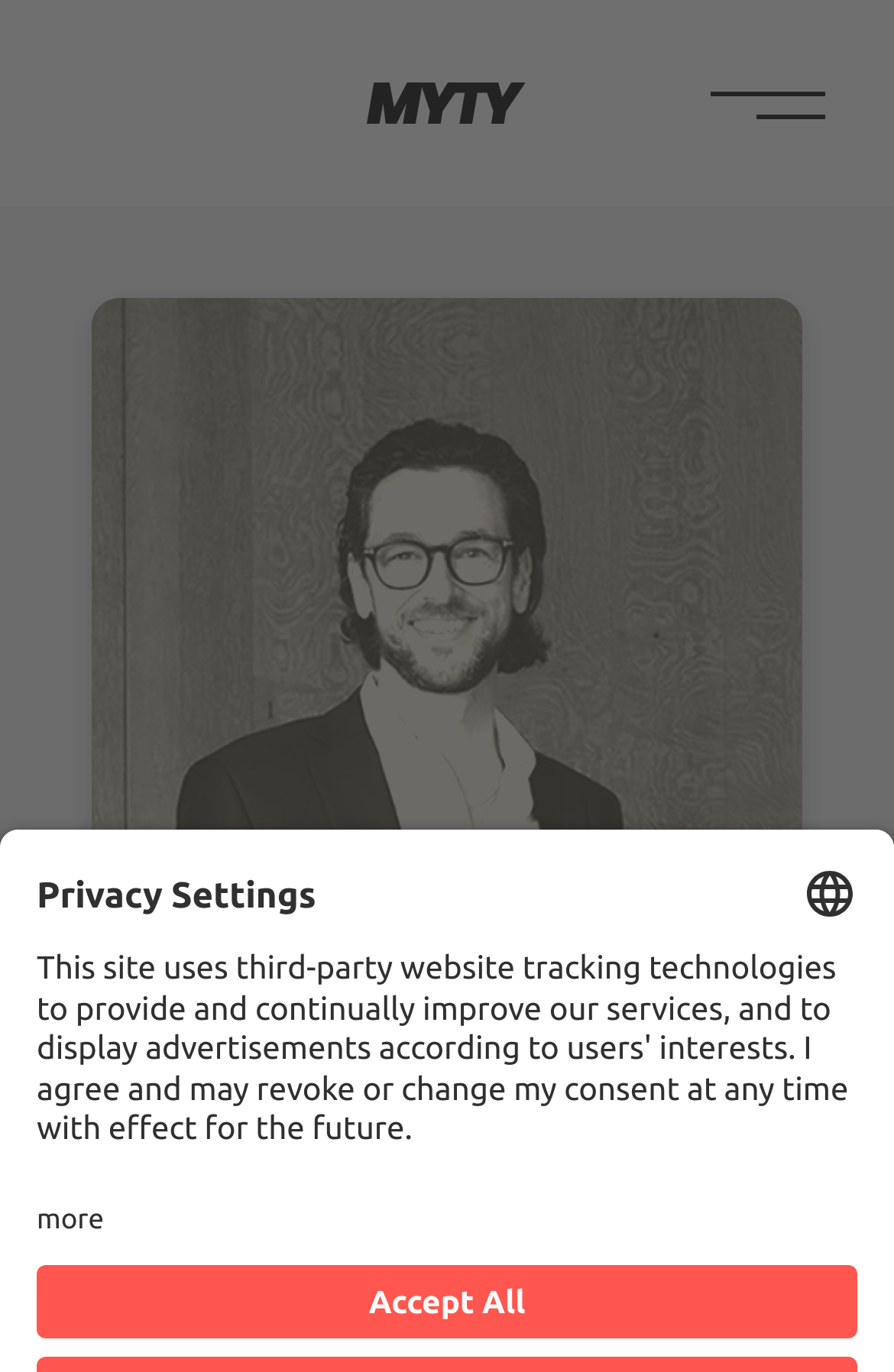Find the primary header on the webpage and provide its text.

MYTY Group AG introduces a high-caliber Advisory Board under the leadership of Patrick Farinato